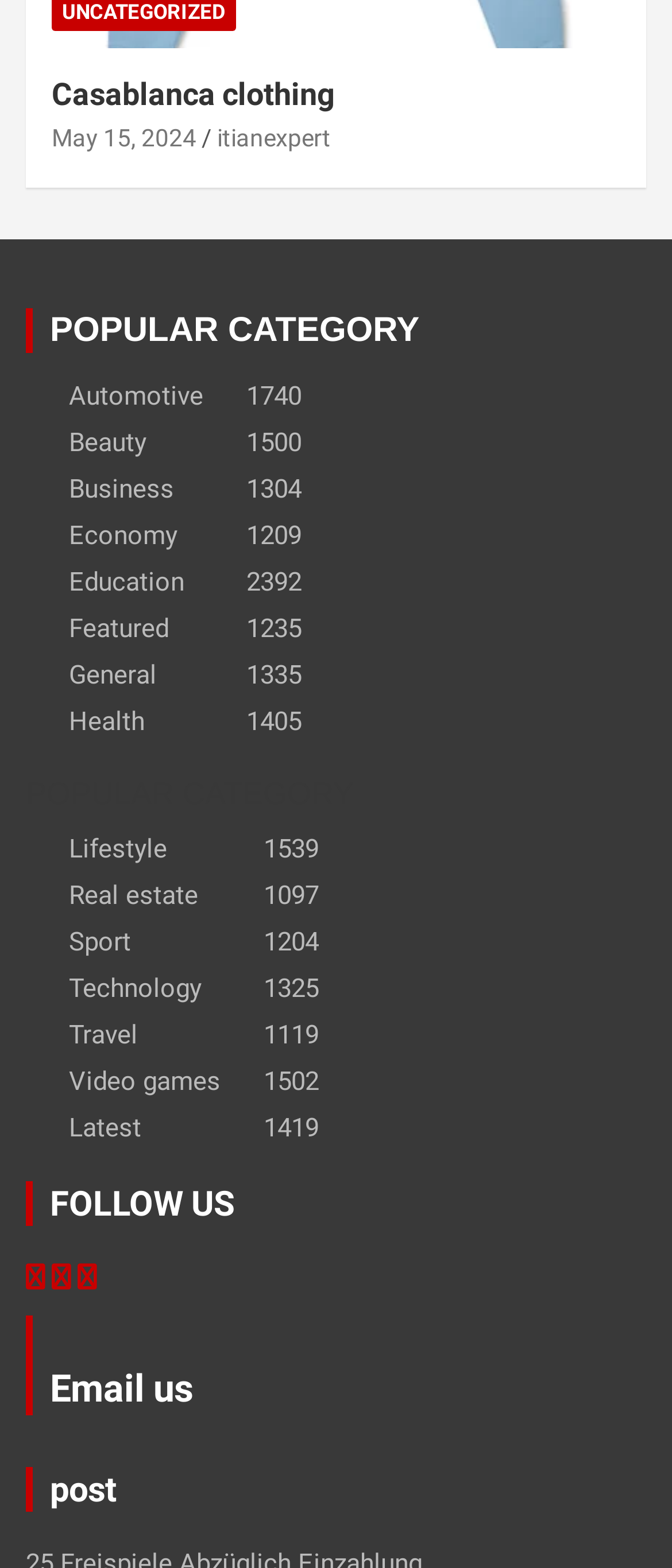How many categories are listed?
By examining the image, provide a one-word or phrase answer.

18